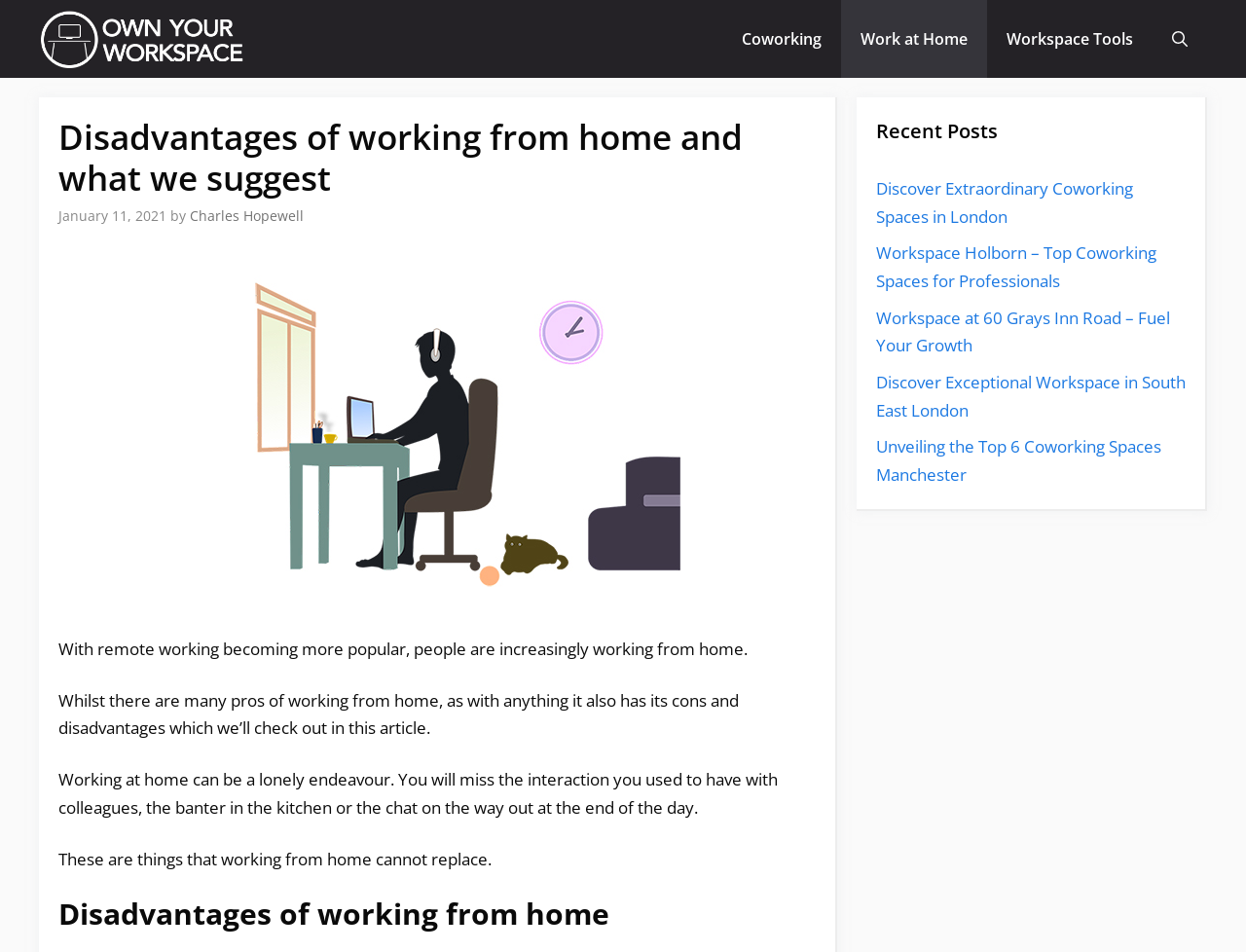Respond with a single word or phrase for the following question: 
What is the name of the website?

Own Your Workspace